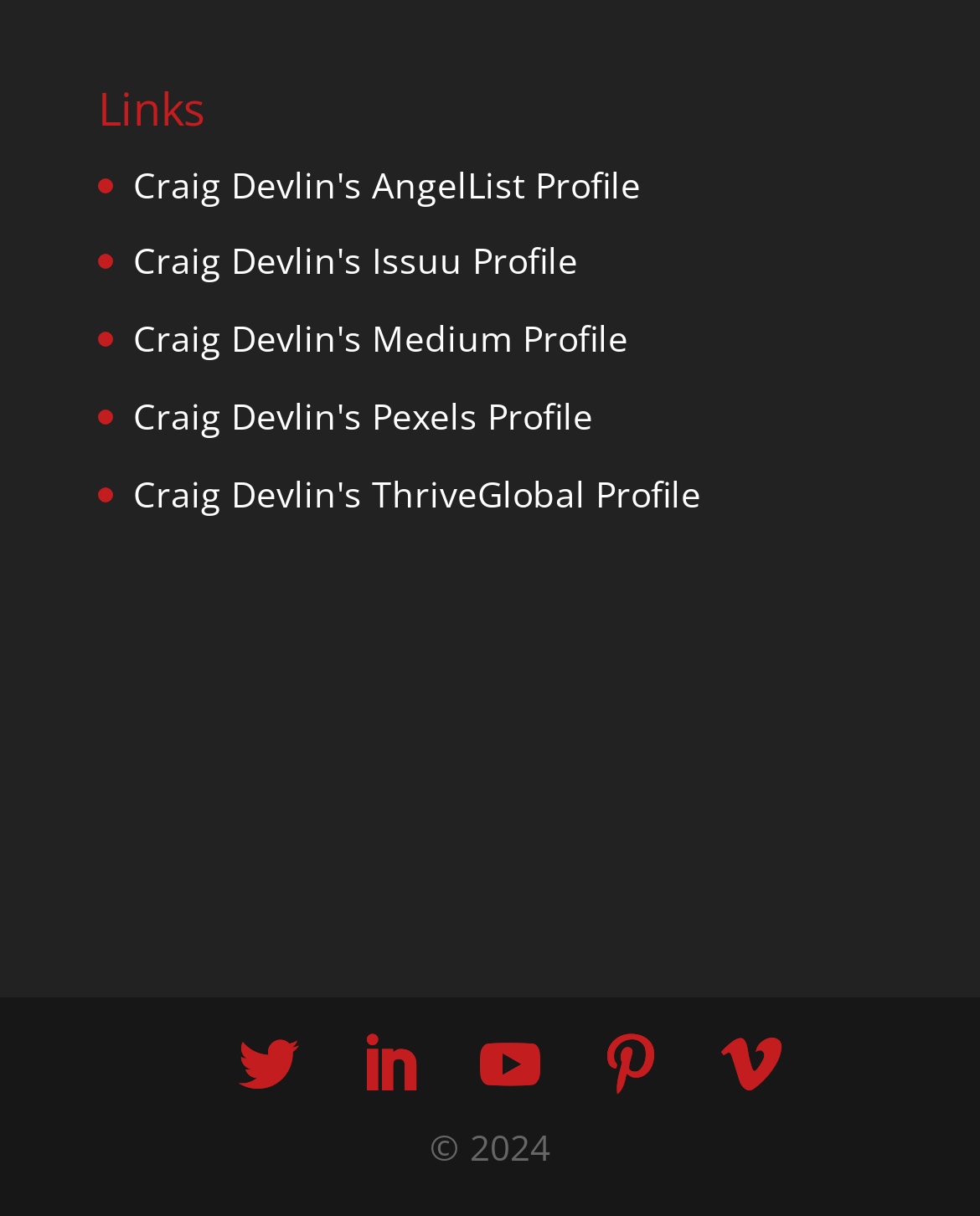Please specify the bounding box coordinates of the area that should be clicked to accomplish the following instruction: "Access Vimeo". The coordinates should consist of four float numbers between 0 and 1, i.e., [left, top, right, bottom].

[0.736, 0.85, 0.797, 0.902]